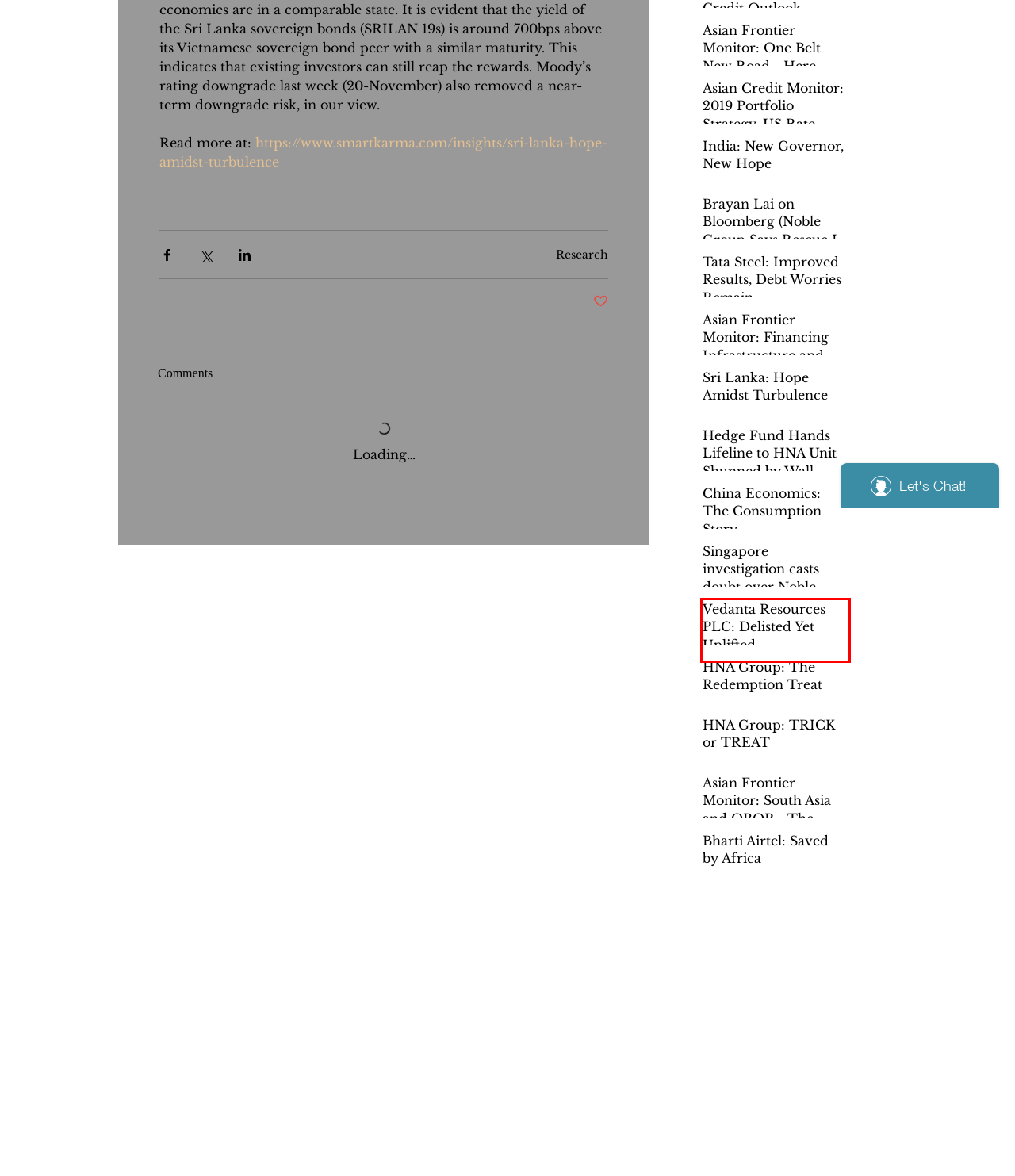A screenshot of a webpage is given, featuring a red bounding box around a UI element. Please choose the webpage description that best aligns with the new webpage after clicking the element in the bounding box. These are the descriptions:
A. Singapore investigation casts doubt over Noble debt restructure
B. China Economics: The Consumption Story
C. Research
D. Vedanta Resources PLC: Delisted Yet Uplifted
E. Asian Frontier Monitor: South Asia and OBOR - The Road Less Travelled
F. Brayan Lai on Bloomberg (Noble Group Says Rescue Is Done as Singapore Probe Drags On)
G. Tata Steel: Improved Results, Debt Worries Remain
H. Asian Frontier Monitor: One Belt New Road - Here Comes America

D